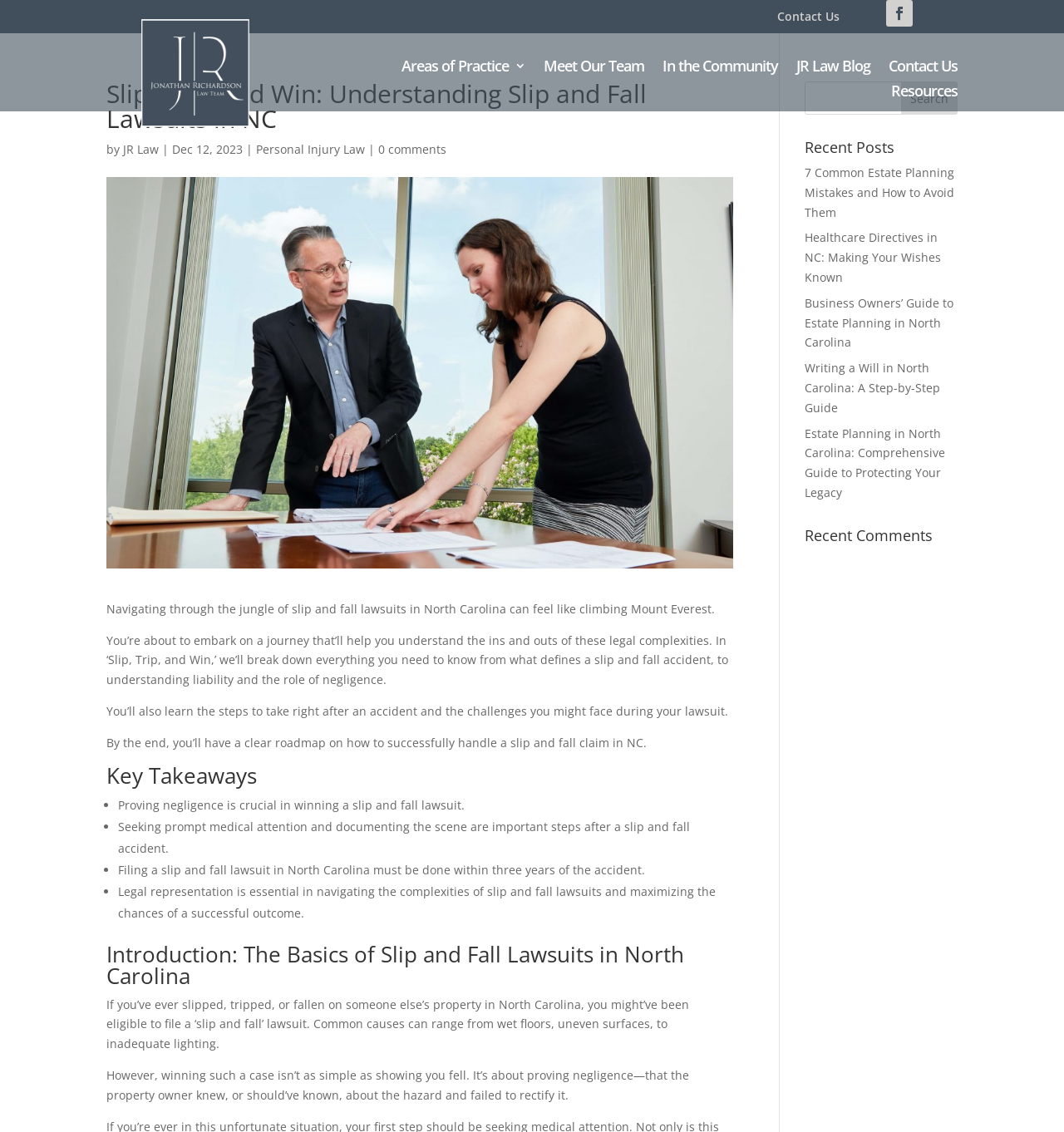Please provide a one-word or phrase answer to the question: 
What is the importance of seeking prompt medical attention after a slip and fall accident?

Documenting the scene